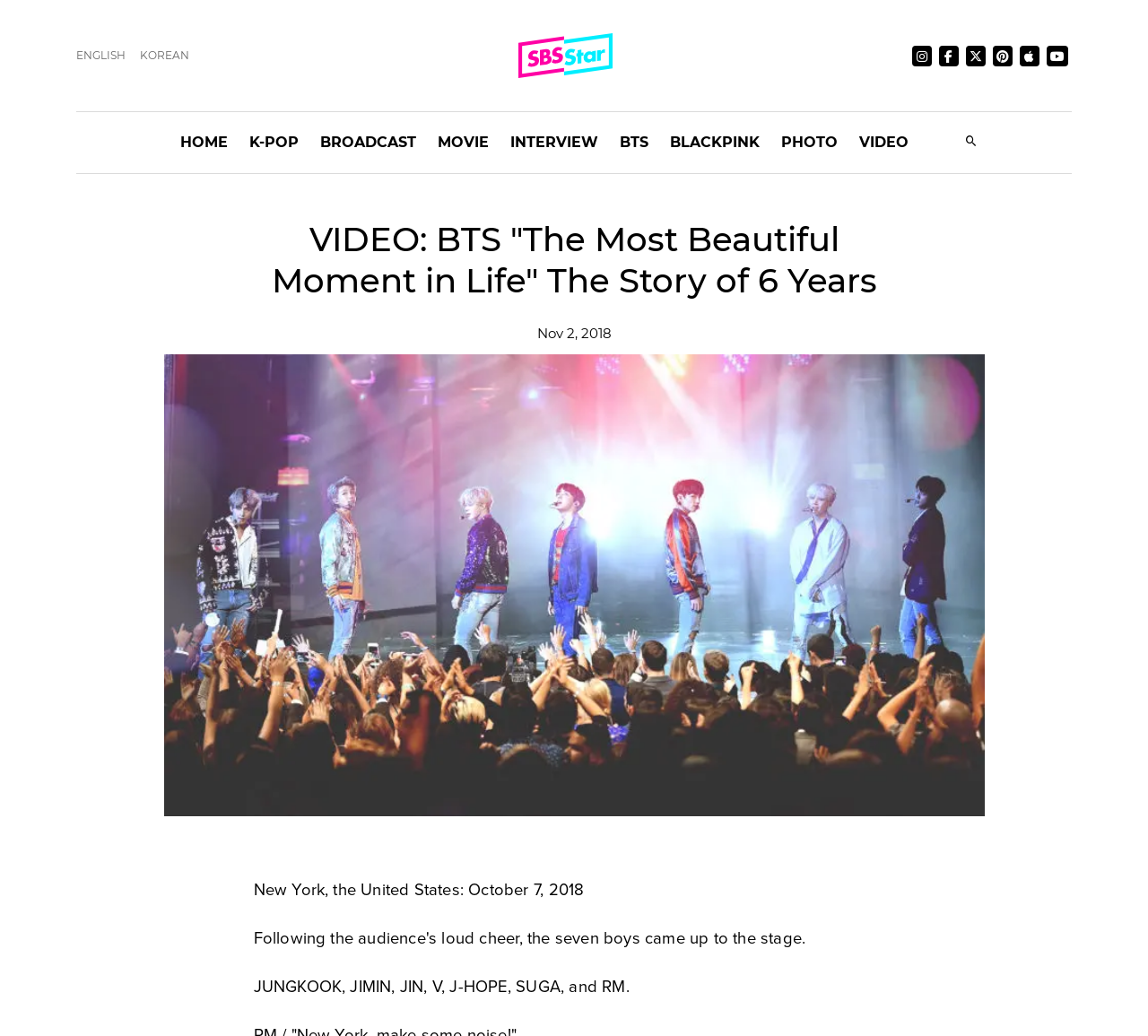Generate the text content of the main heading of the webpage.

VIDEO: BTS "The Most Beautiful Moment in Life" The Story of 6 Years